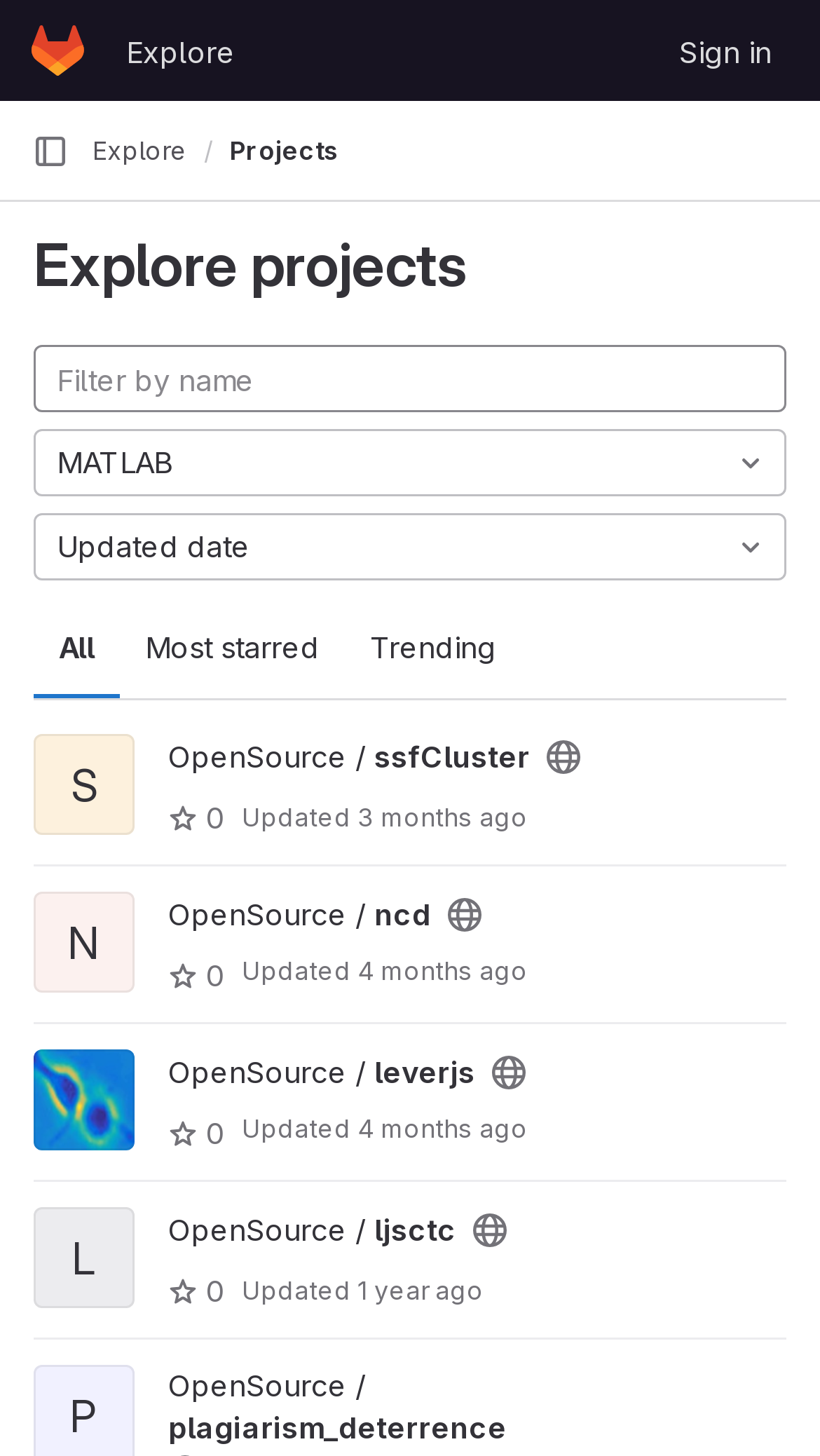Specify the bounding box coordinates of the region I need to click to perform the following instruction: "Click on the 'Explore' link". The coordinates must be four float numbers in the range of 0 to 1, i.e., [left, top, right, bottom].

[0.133, 0.012, 0.308, 0.058]